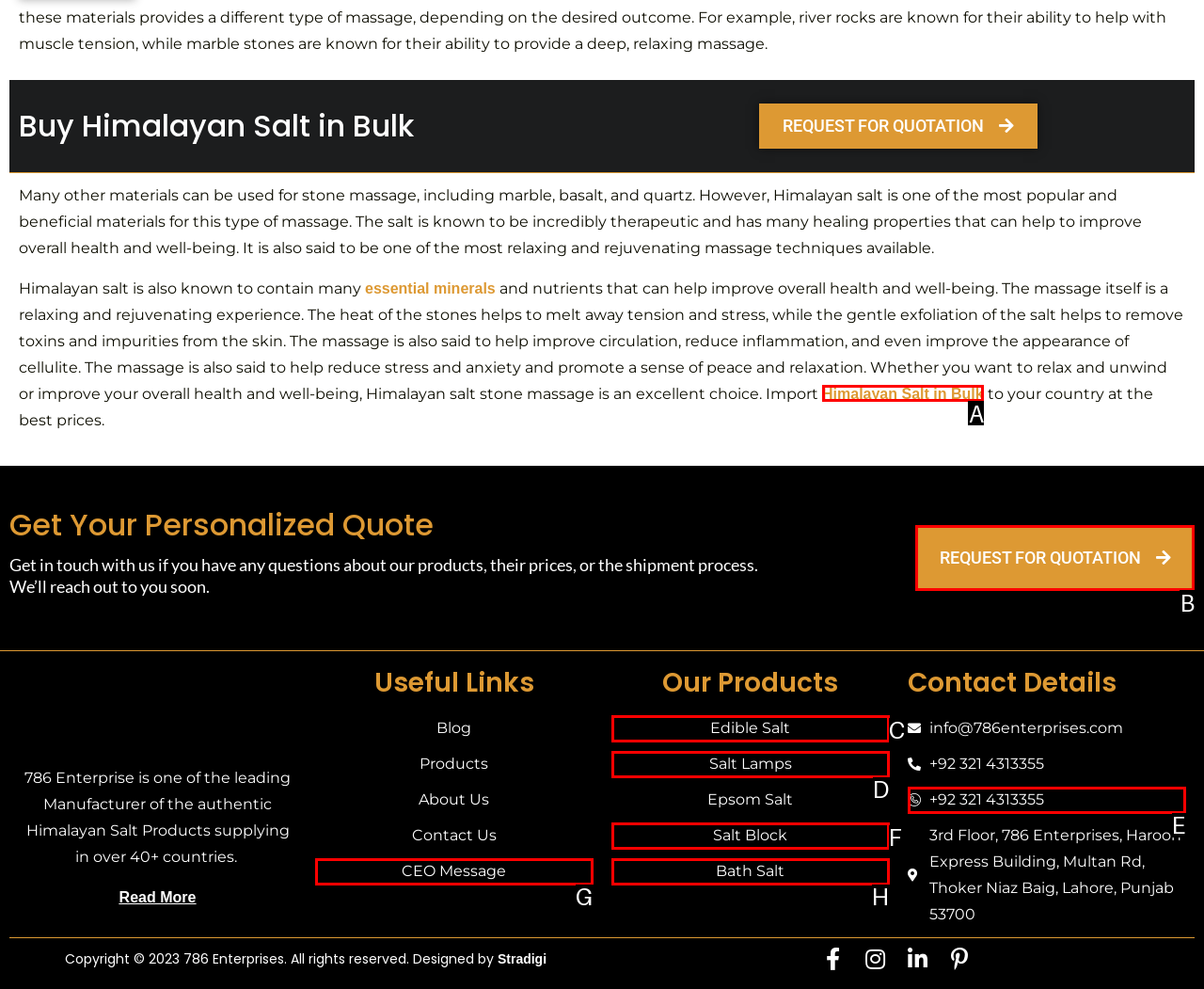Find the option that fits the given description: Salt Lamps
Answer with the letter representing the correct choice directly.

D